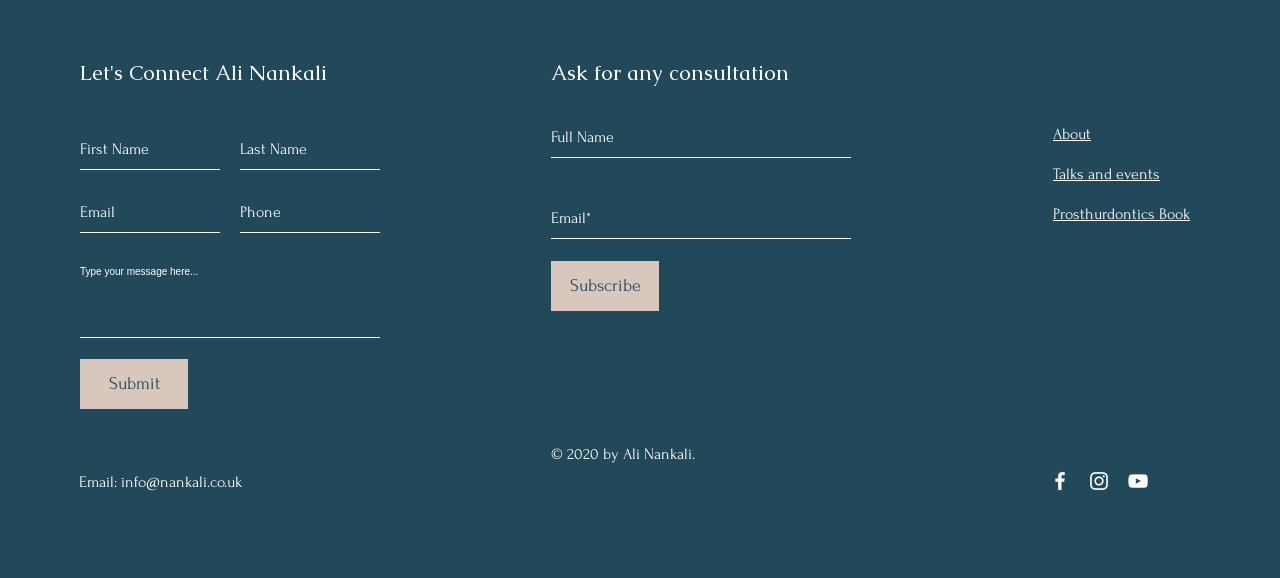Find the bounding box coordinates of the element to click in order to complete the given instruction: "Subscribe."

[0.43, 0.452, 0.515, 0.538]